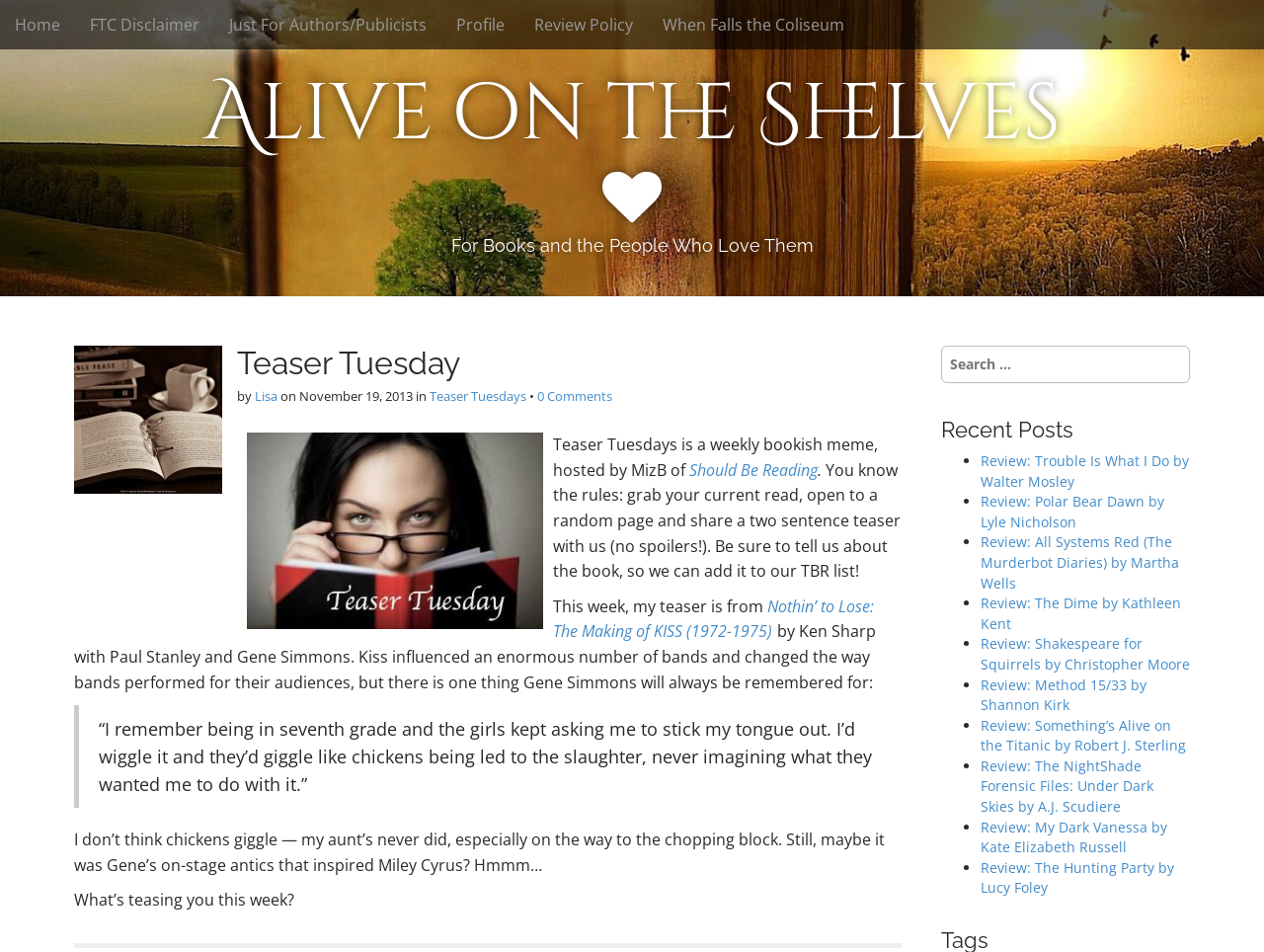What is the primary heading on this webpage?

Alive on the Shelves